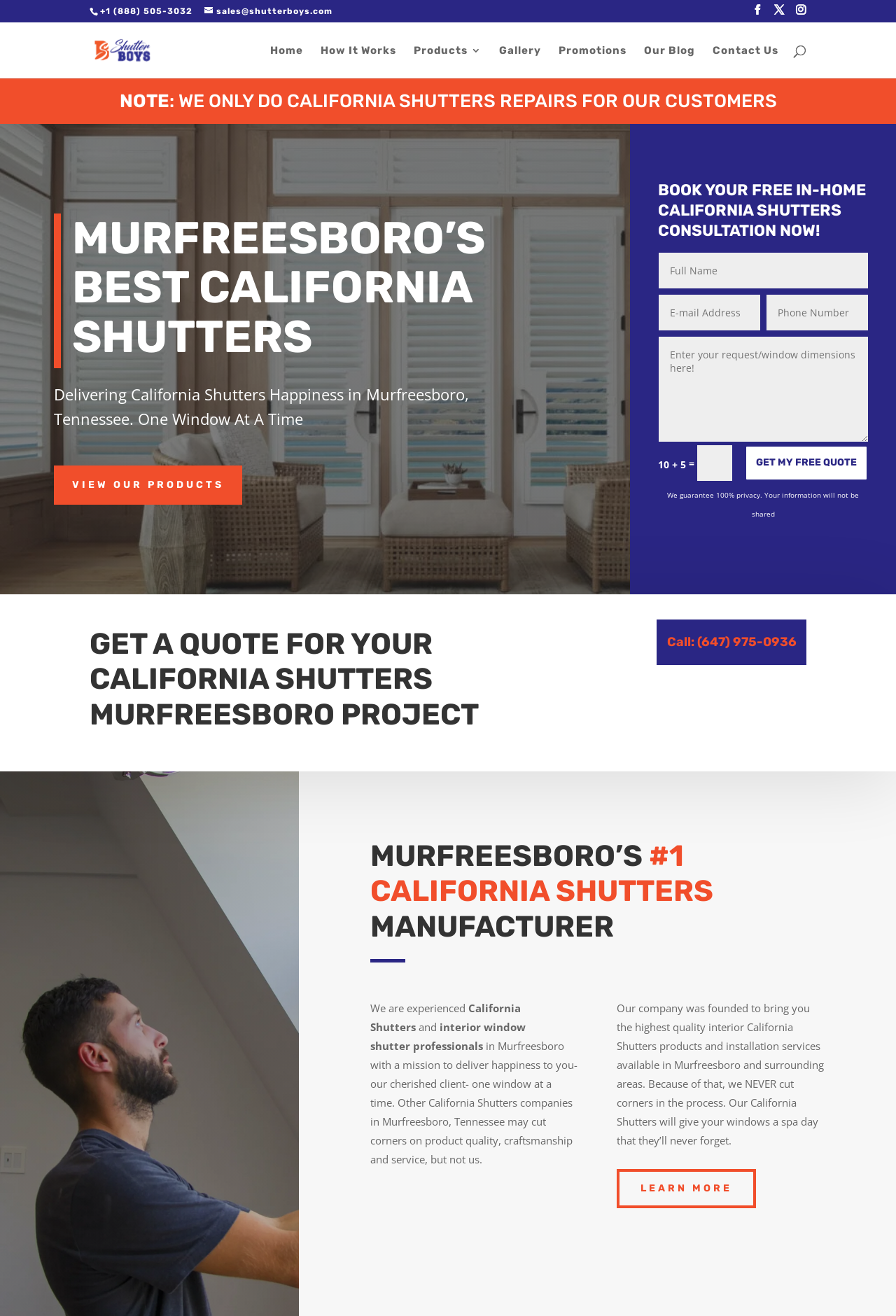Please identify the bounding box coordinates of the element I should click to complete this instruction: 'Click the 'Bodyguard Careers' link'. The coordinates should be given as four float numbers between 0 and 1, like this: [left, top, right, bottom].

None